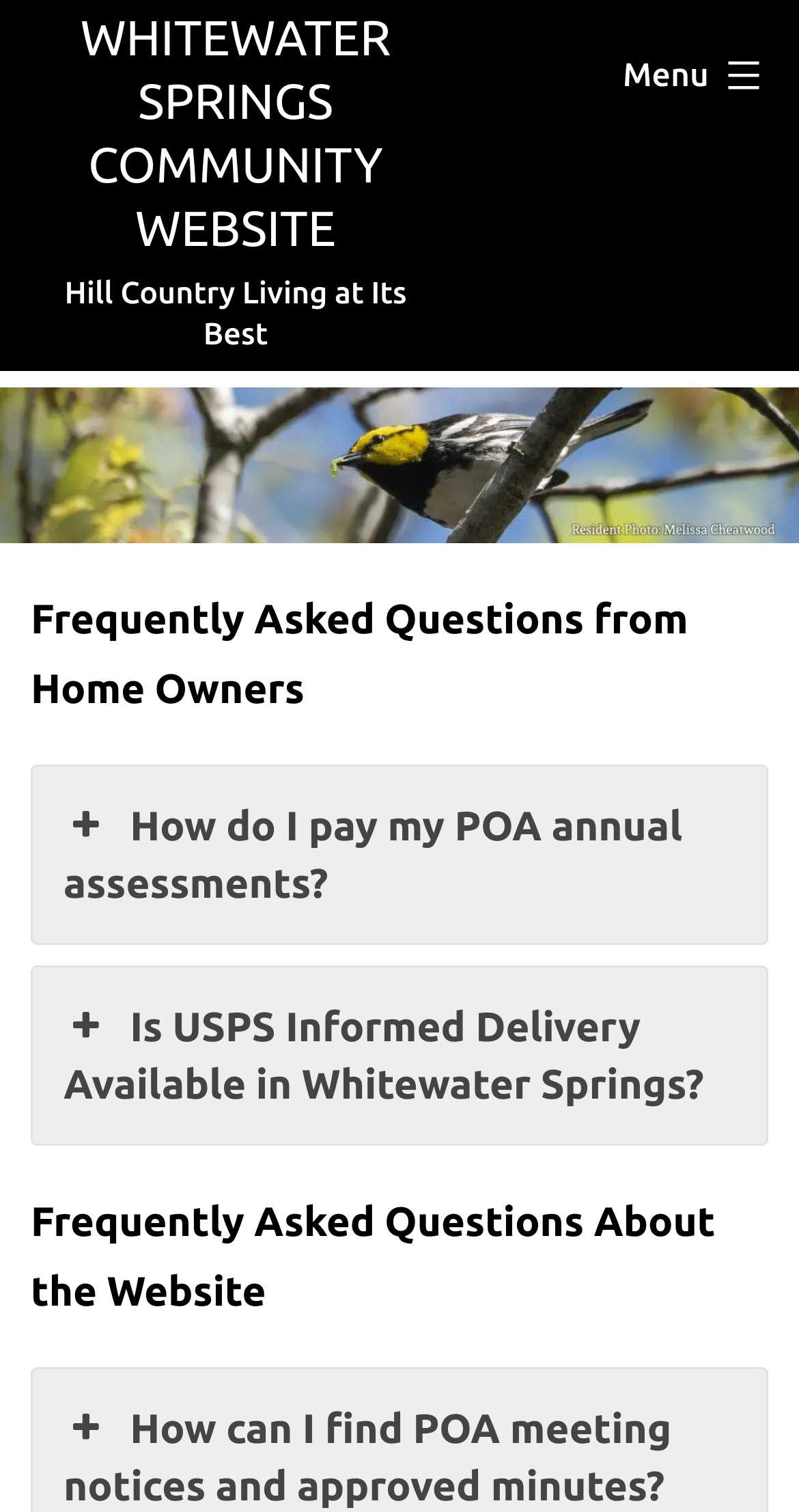Locate the bounding box coordinates of the UI element described by: "Menu Close". Provide the coordinates as four float numbers between 0 and 1, formatted as [left, top, right, bottom].

[0.741, 0.02, 1.0, 0.08]